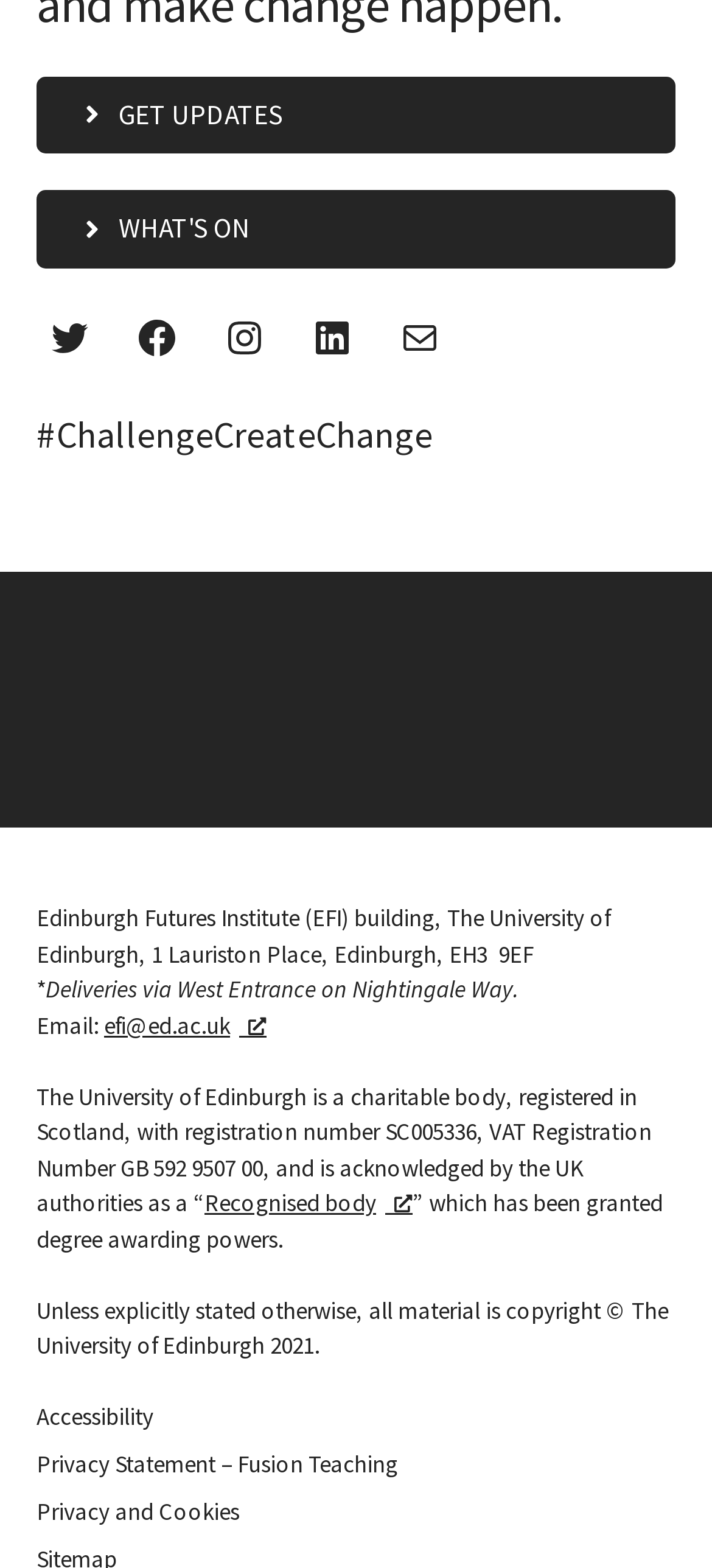Locate and provide the bounding box coordinates for the HTML element that matches this description: "Recognised body".

[0.287, 0.757, 0.579, 0.777]